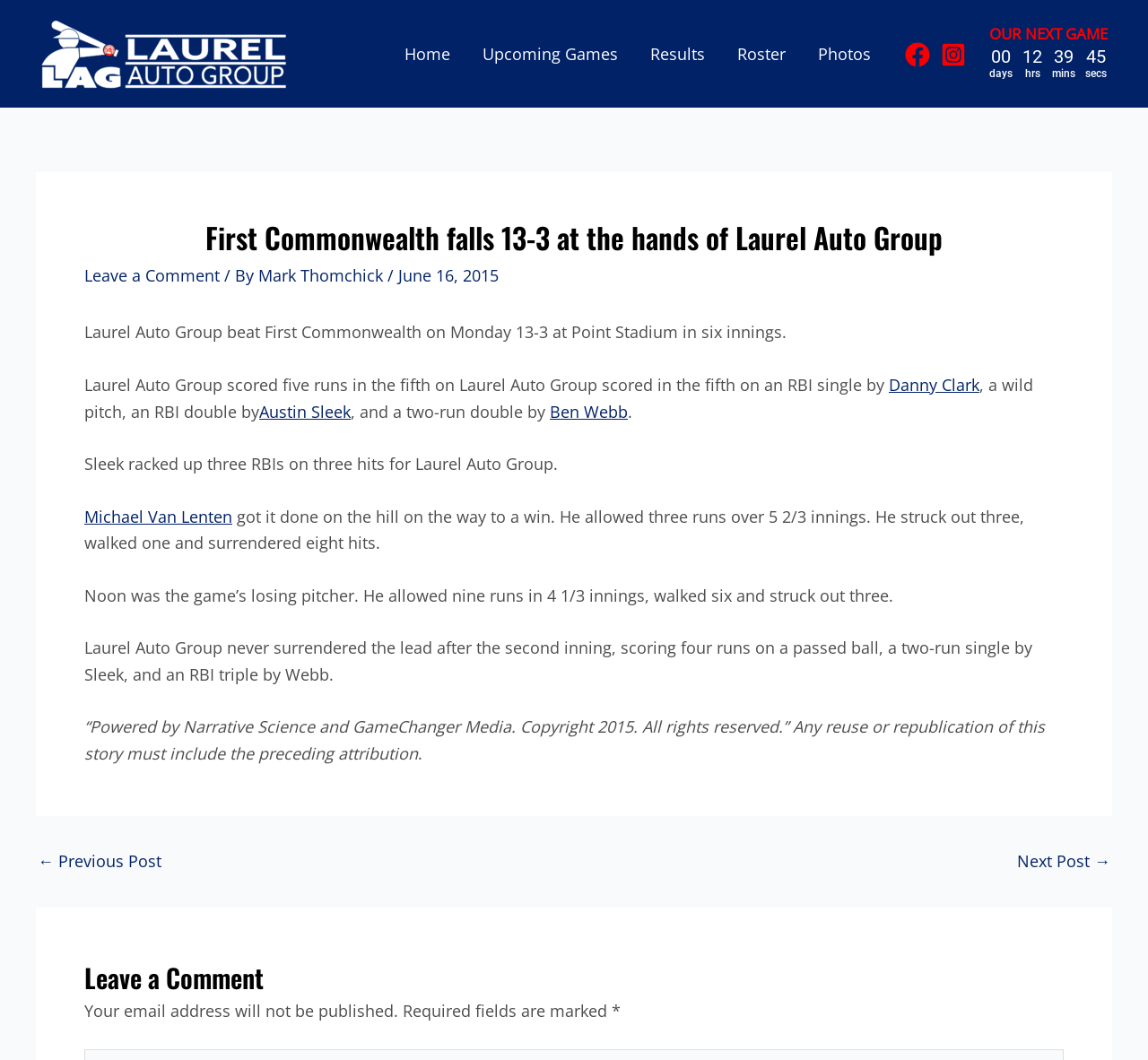Extract the main headline from the webpage and generate its text.

First Commonwealth falls 13-3 at the hands of Laurel Auto Group